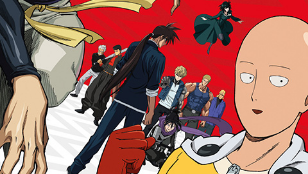Generate an elaborate caption for the given image.

The image features an eclectic ensemble of characters from the anime "One-Punch Man 2," showcasing their dynamic and colorful designs against a striking red background. Prominently in the foreground is Saitama, the main protagonist, known for his bald head and casual attire, including a distinctive yellow suit jacket. He is depicted with a slightly bewildered expression, capturing his essence as an overpowered hero who often finds himself unchallenged.

Surrounding Saitama are several other characters, each showcasing unique costumes and attributes that reflect their individual powers and personalities. In the background, characters with varied stances and expressions add depth and intrigue to the scene, hinting at the action and adventures present in this anime. The vibrant composition highlights the contrasting colors and intricate details of each character, inviting viewers into the world of "One-Punch Man" and sparking curiosity about its engaging storyline and character dynamics.